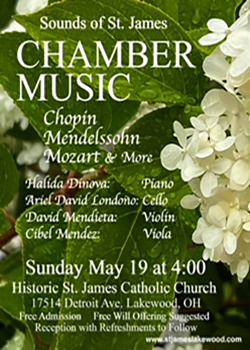Detail every aspect of the image in your description.

This captivating poster advertises the "Sounds of St. James" chamber music concert, featuring works by renowned composers Chopin, Mendelssohn, and Mozart. The event, taking place on Sunday, May 19, at 4:00 PM, will be held at the Historic St. James Catholic Church located at 17514 Detroit Ave., Lakewood, OH. 

Notable musicians participating in the concert include Halida Dinova on piano, Ariel David Londono on cello, David Mendieta on violin, and Cibel Mendez on viola. The poster highlights that admission is free, with offerings suggested, and a reception with refreshments will follow the performance. The serene backdrop of blooming flowers adds a touch of elegance, aligning with the theme of the concert.